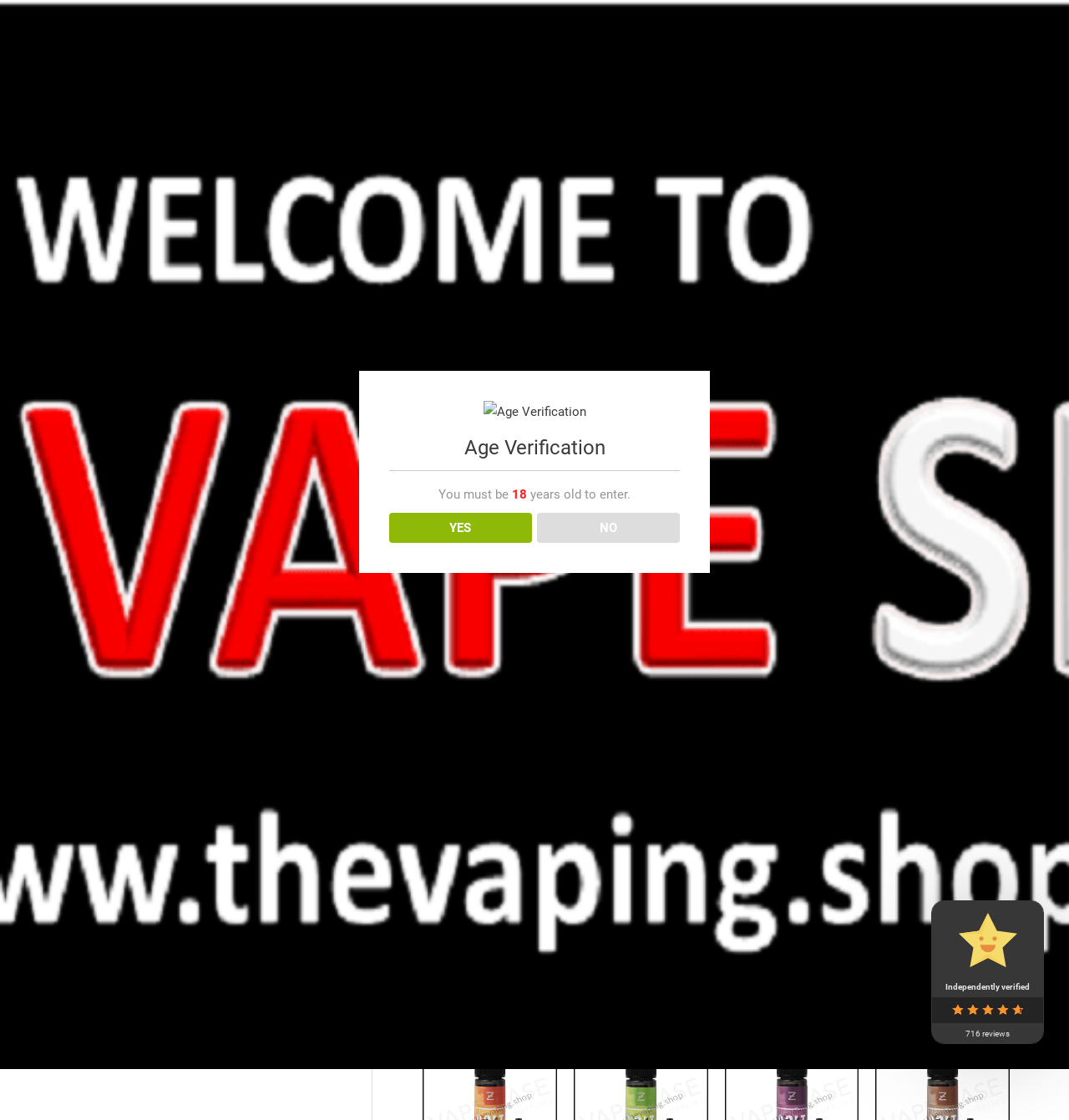Answer the question using only a single word or phrase: 
What is the name of the product on this page?

Bolt Strawberry Shortcake